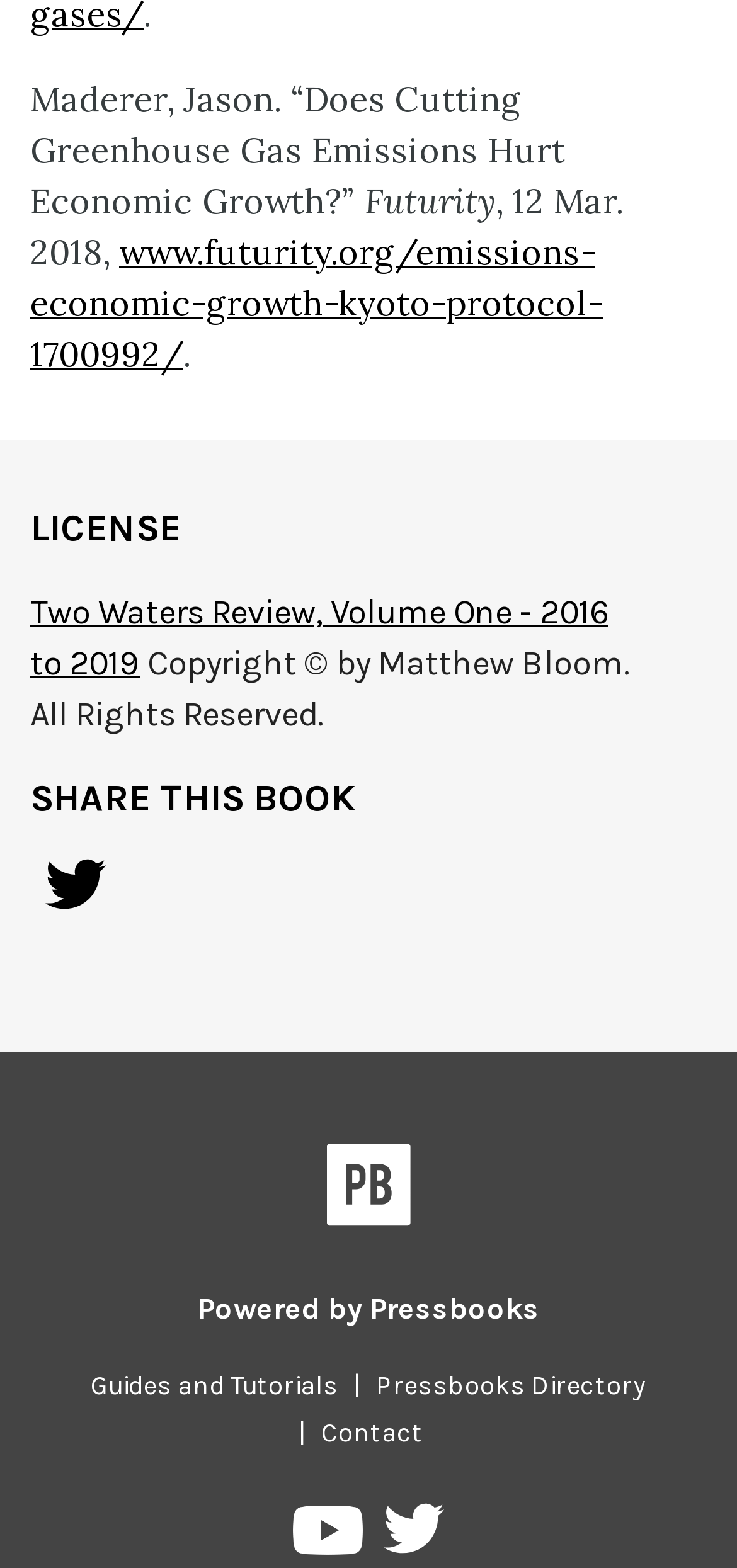Please predict the bounding box coordinates of the element's region where a click is necessary to complete the following instruction: "Go to the Pressbooks Directory". The coordinates should be represented by four float numbers between 0 and 1, i.e., [left, top, right, bottom].

[0.49, 0.874, 0.897, 0.894]